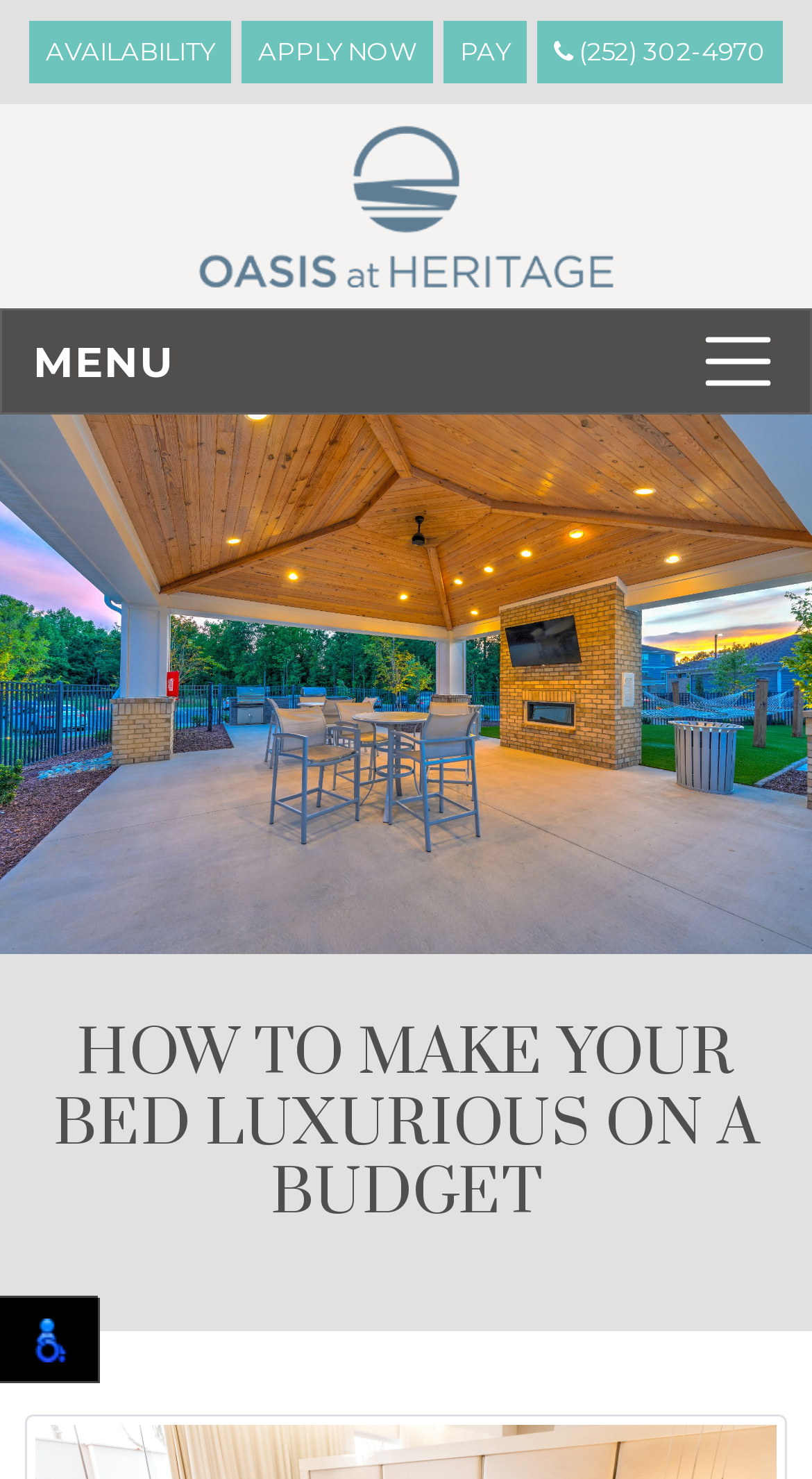Is the navigation menu expanded?
Please respond to the question with a detailed and well-explained answer.

I found a button element with the description 'Toggle navigation' and the property 'expanded' set to 'False', which indicates that the navigation menu is not expanded.